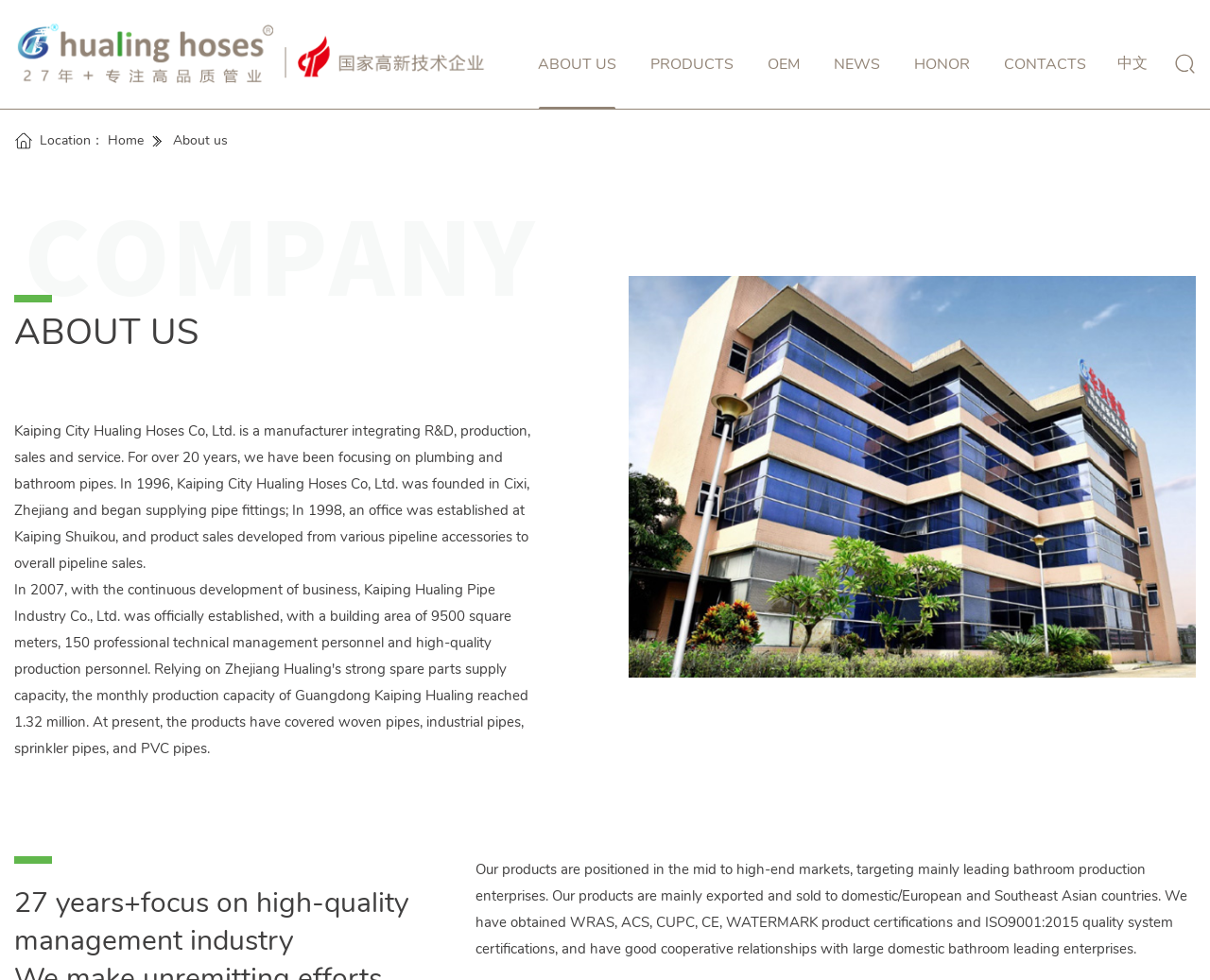Determine the bounding box coordinates for the clickable element to execute this instruction: "Click the ABOUT US link". Provide the coordinates as four float numbers between 0 and 1, i.e., [left, top, right, bottom].

[0.442, 0.051, 0.512, 0.08]